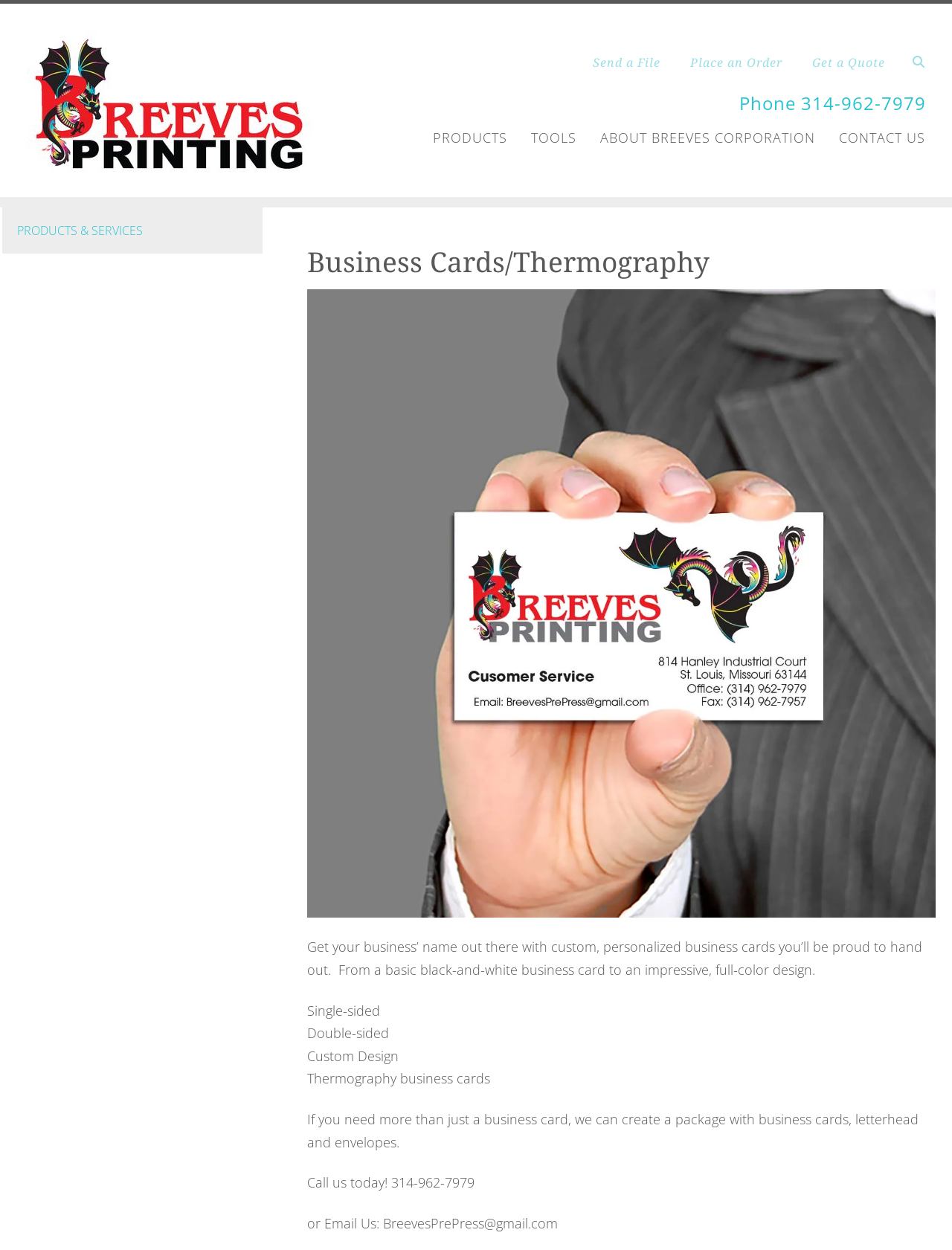What is the purpose of the 'Get a Quote' link?
Based on the image, answer the question with as much detail as possible.

I looked at the links at the top of the webpage and found 'Get a Quote' which is likely a link to request a quote for a product or service.